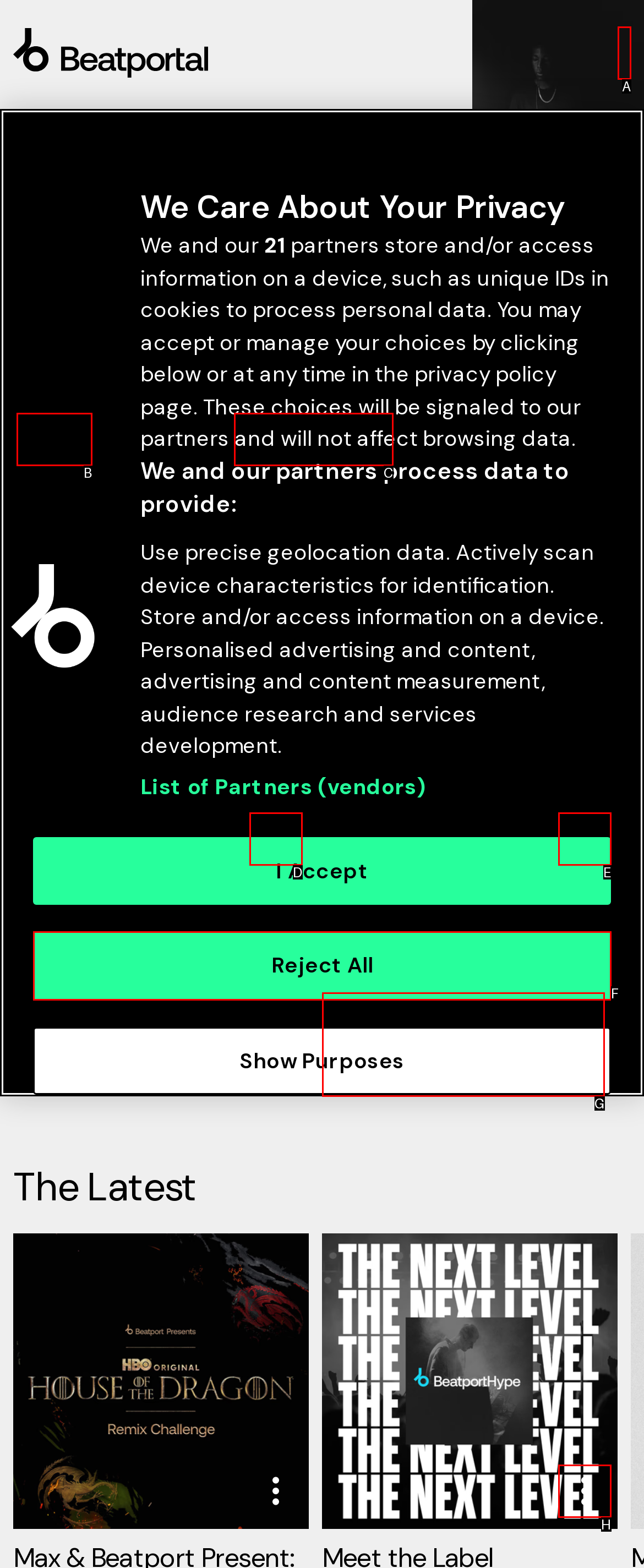Which HTML element matches the description: All the best? Answer directly with the letter of the chosen option.

B